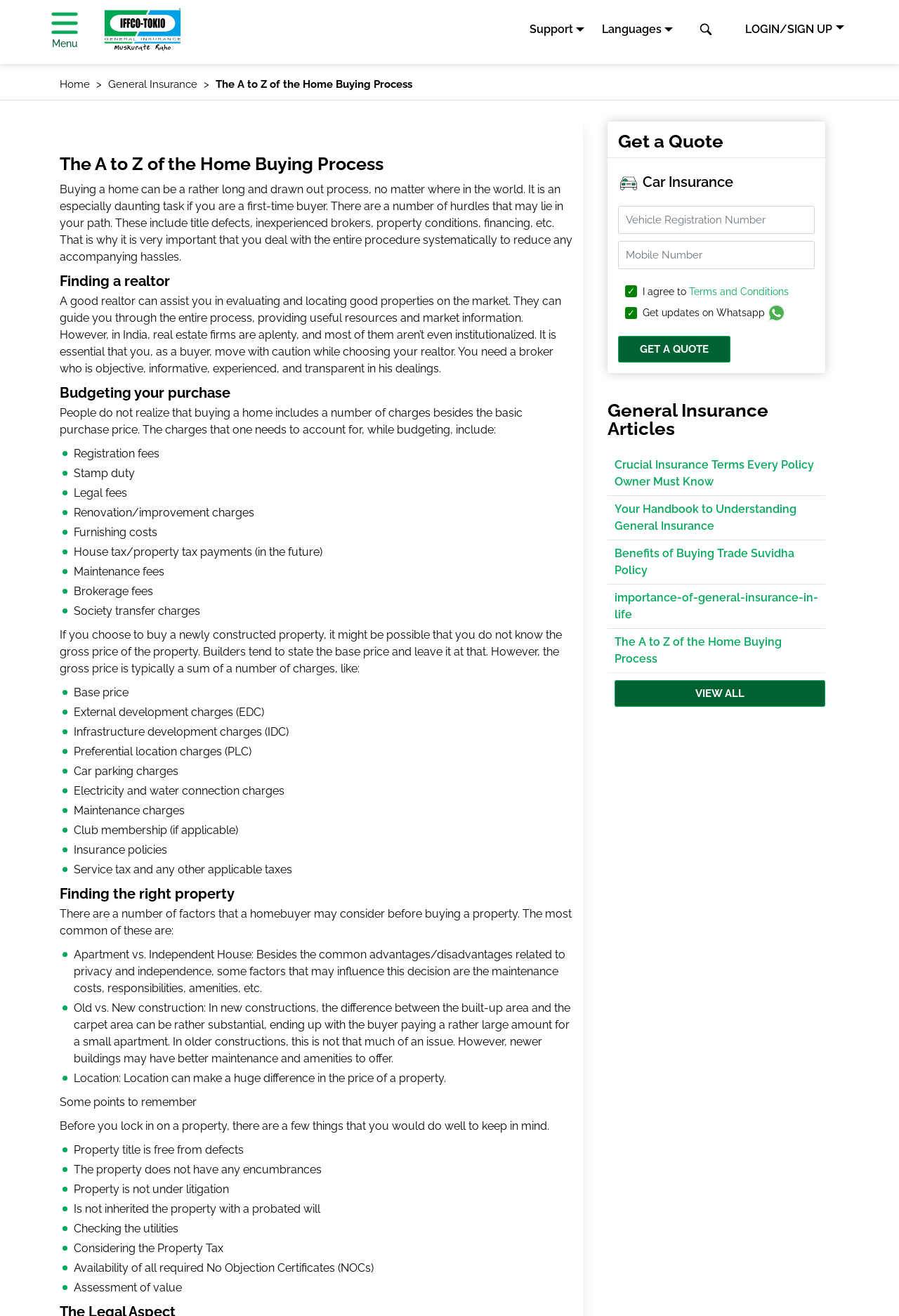Generate the title text from the webpage.

The A to Z of the Home Buying Process